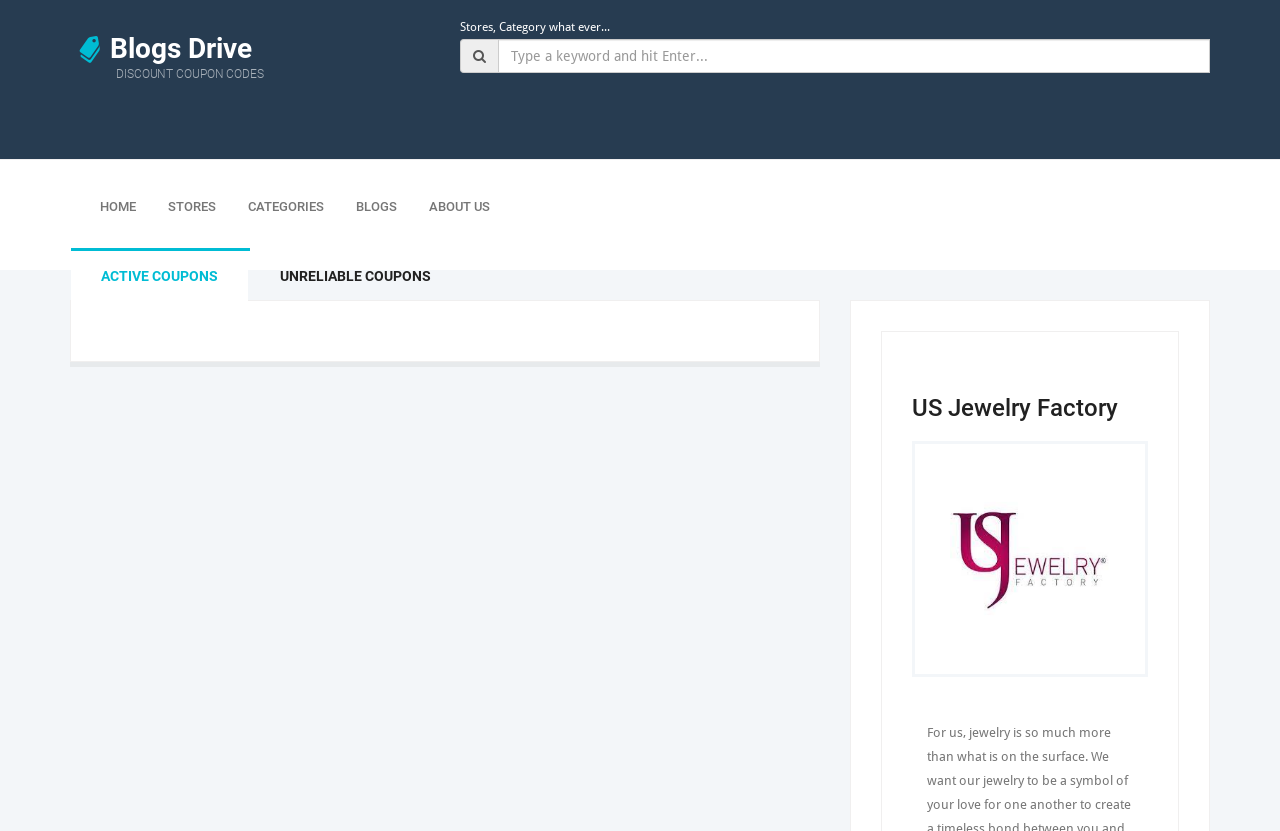Describe the entire webpage, focusing on both content and design.

This webpage appears to be a coupon and promo code website, specifically focused on US Jewelry Factory. At the top left, there is a link to "Blogs" with a discount coupon code icon. Next to it, there is a static text "Stores, Category what ever..." which seems to be a placeholder or a category title. 

Below the top section, there is a search bar, a textbox where users can type a keyword and hit Enter. This search bar spans across most of the width of the page.

On the left side, there is a vertical navigation menu with links to "HOME", "STORES", "CATEGORIES", "BLOGS", and "ABOUT US". 

Further down, there is a horizontal tab list with two tabs: "ACTIVE COUPONS" and "UNRELIABLE COUPONS". 

The main content of the page is focused on US Jewelry Factory, with a link and a heading that shares the same name. Below the heading, there is another link and an image, both also labeled as "US Jewelry Factory". This image and link are positioned at the bottom right of the page.